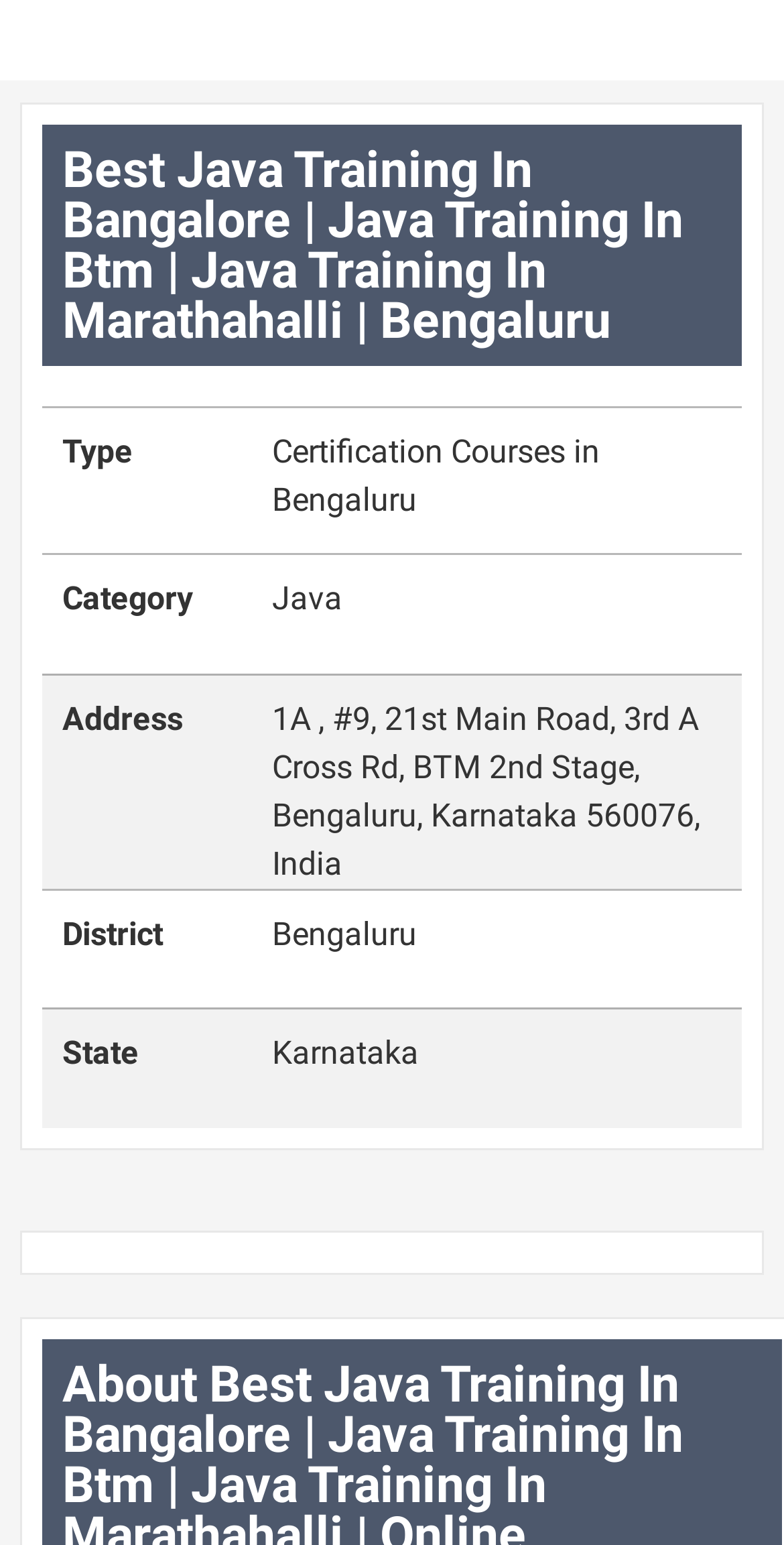Provide an in-depth caption for the webpage.

The webpage appears to be a training institute's webpage, specifically focused on Java training in Bangalore. At the top, there is a prominent heading that reads "Best Java Training In Bangalore | Java Training In Btm | Java Training In Marathahalli | Bengaluru". 

Below the heading, there are several sections of text arranged in a table-like format. The first section has a label "Type" on the left, with no corresponding text on the right. The next section has a label "Certification Courses in Bengaluru" on the right, with no corresponding label on the left. 

Further down, there are two more sections with labels "Category" and "Java" respectively, arranged in a similar format. The "Category" label is on the left, with "Java" on the right. 

The next section has a label "Address" on the left, with a detailed address of the institute on the right, including the street address, city, state, and pin code. 

Finally, there are two more sections with labels "District" and "State" respectively, but no corresponding text on the right.